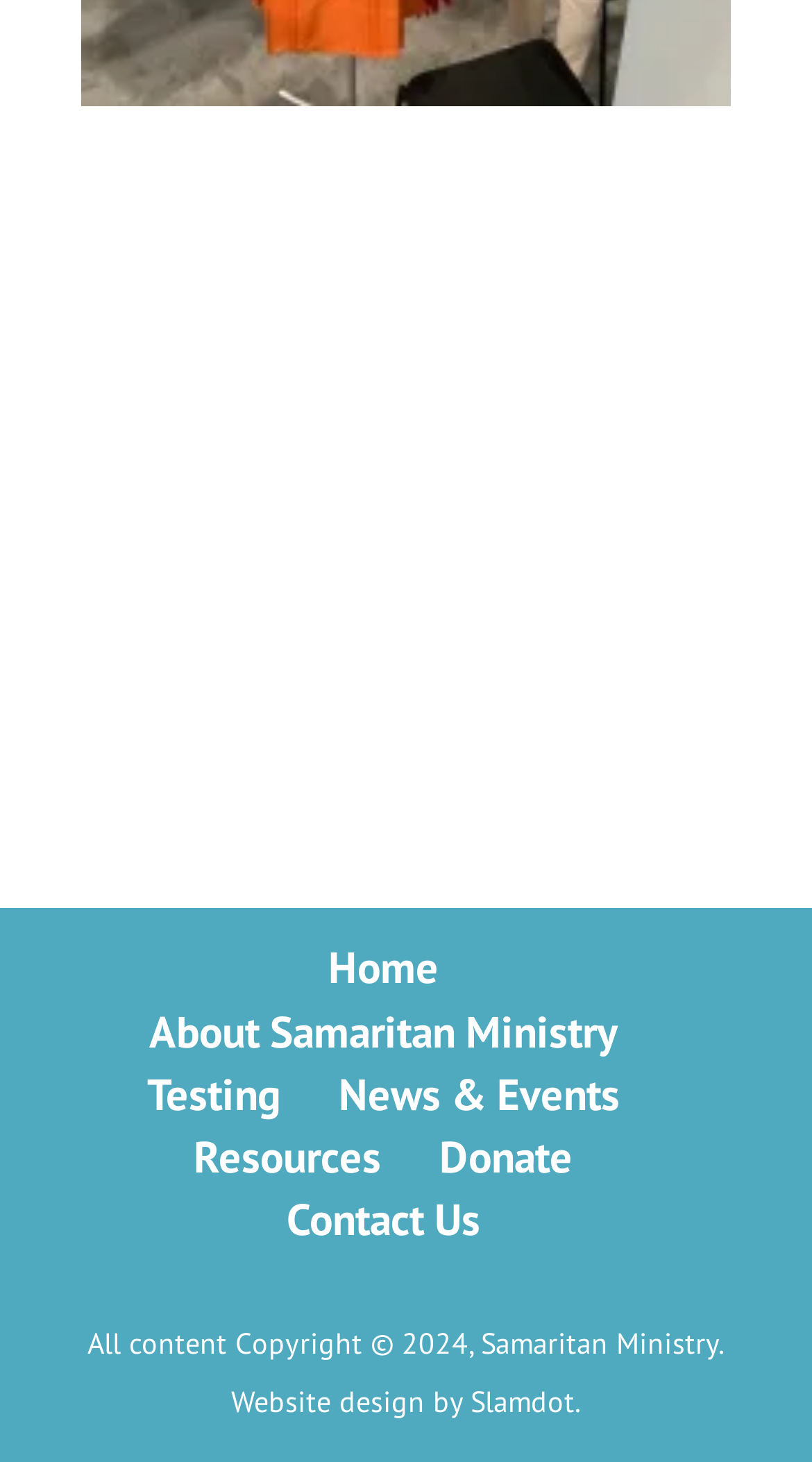Use a single word or phrase to answer the question:
What is the last link in the main navigation menu?

Contact Us